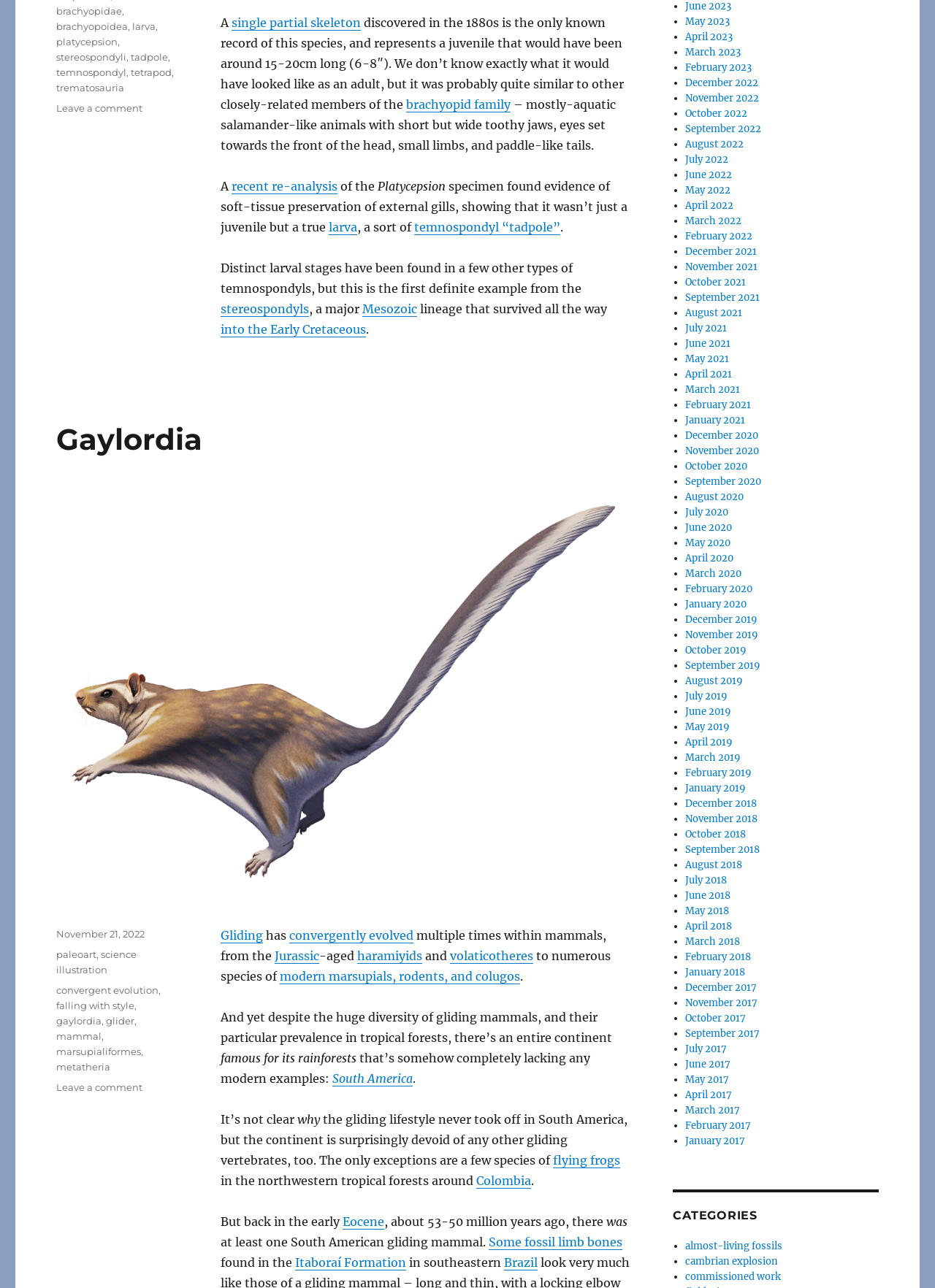Identify the bounding box coordinates of the clickable region to carry out the given instruction: "Click the 'Home' link".

None